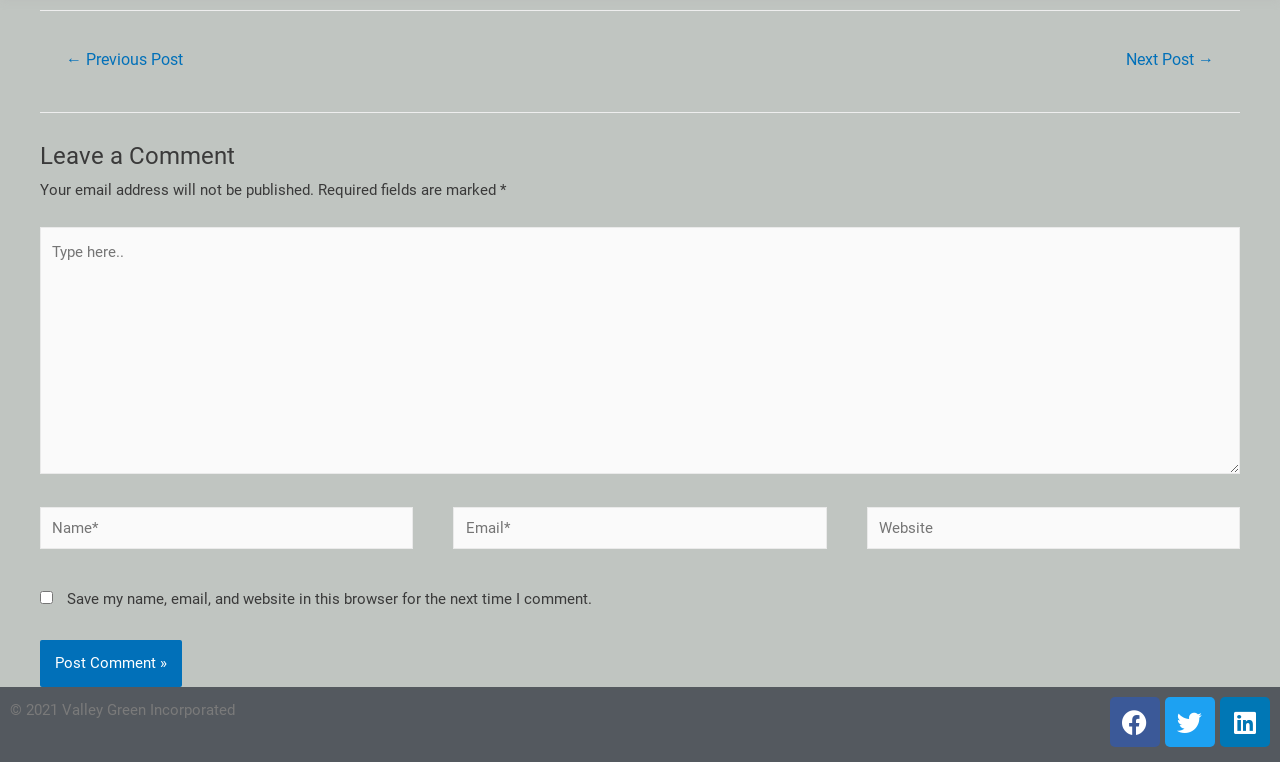Show me the bounding box coordinates of the clickable region to achieve the task as per the instruction: "Visit the Facebook page".

[0.867, 0.915, 0.906, 0.981]